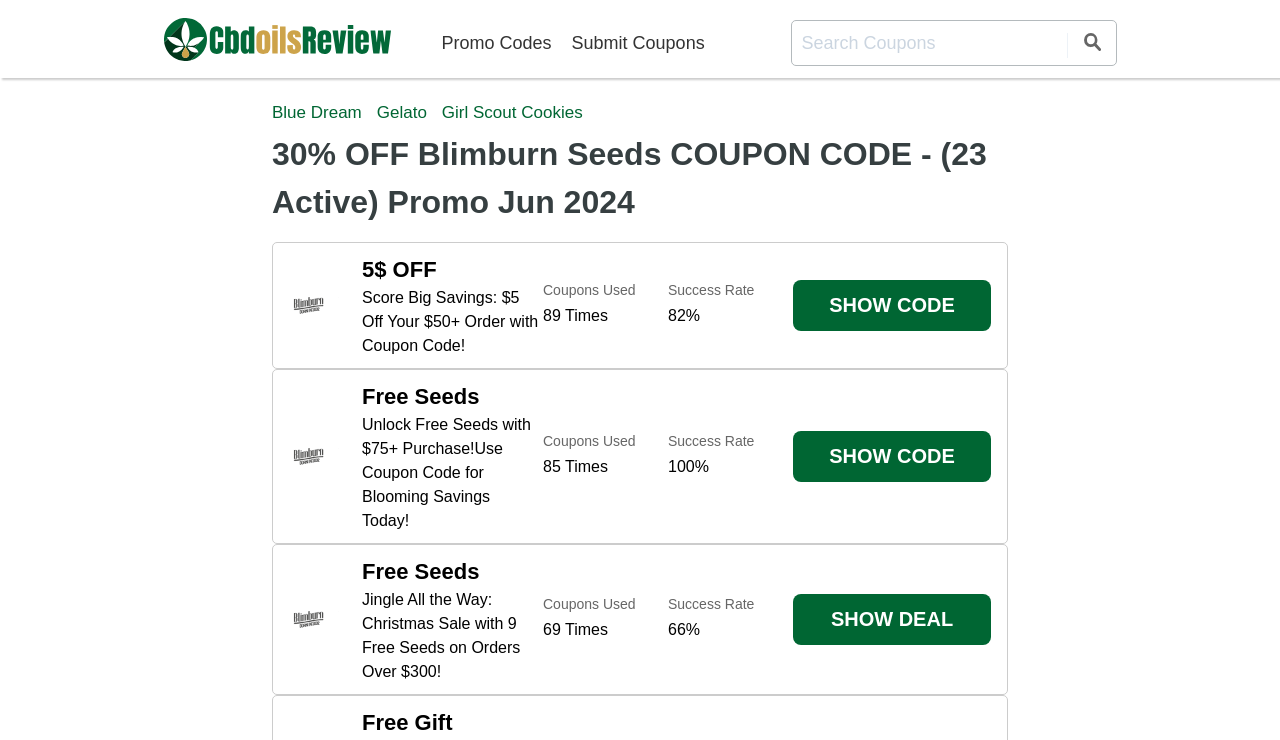Please specify the bounding box coordinates of the clickable region necessary for completing the following instruction: "Click the logo". The coordinates must consist of four float numbers between 0 and 1, i.e., [left, top, right, bottom].

[0.128, 0.024, 0.305, 0.092]